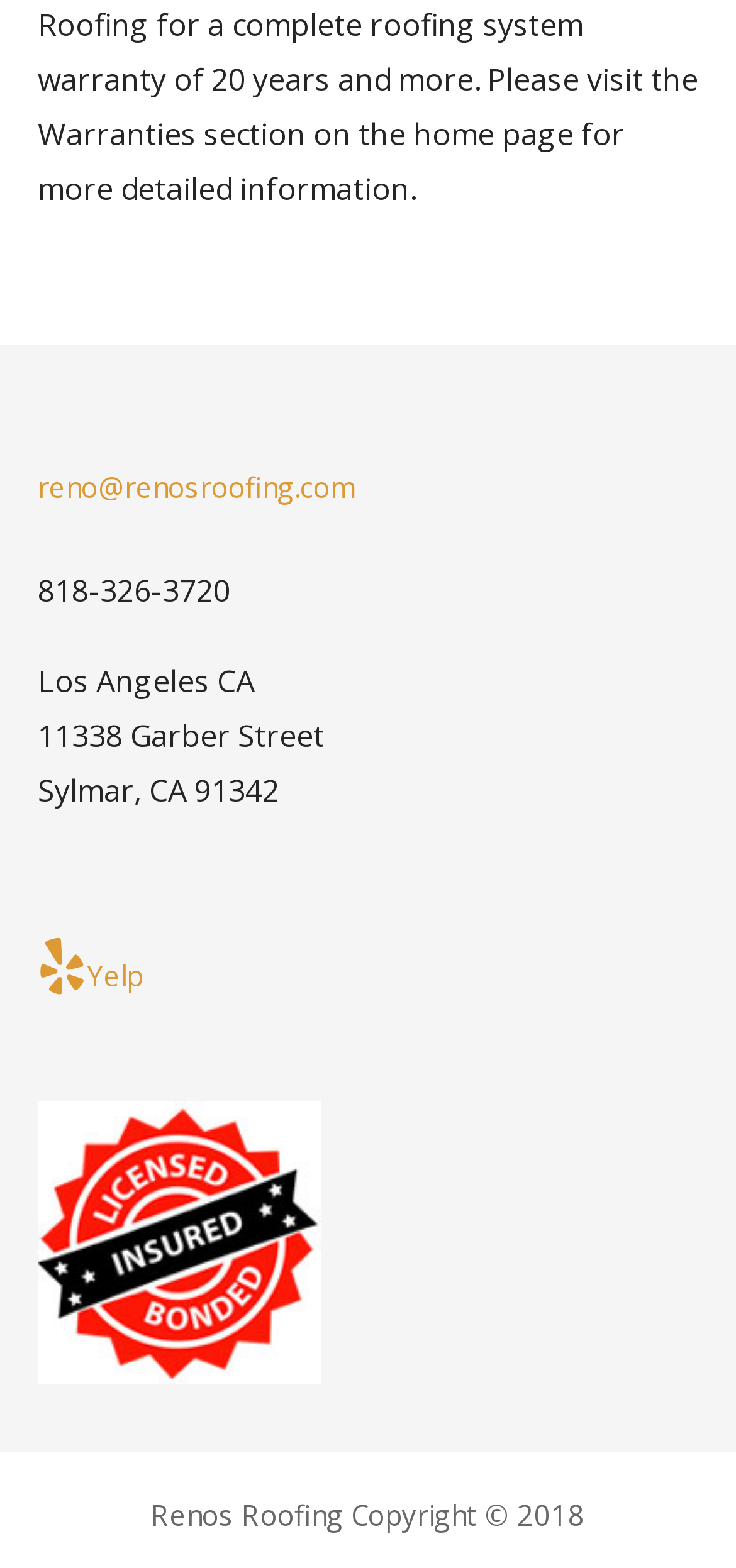Provide a one-word or one-phrase answer to the question:
What is the company's Yelp link?

 Yelp